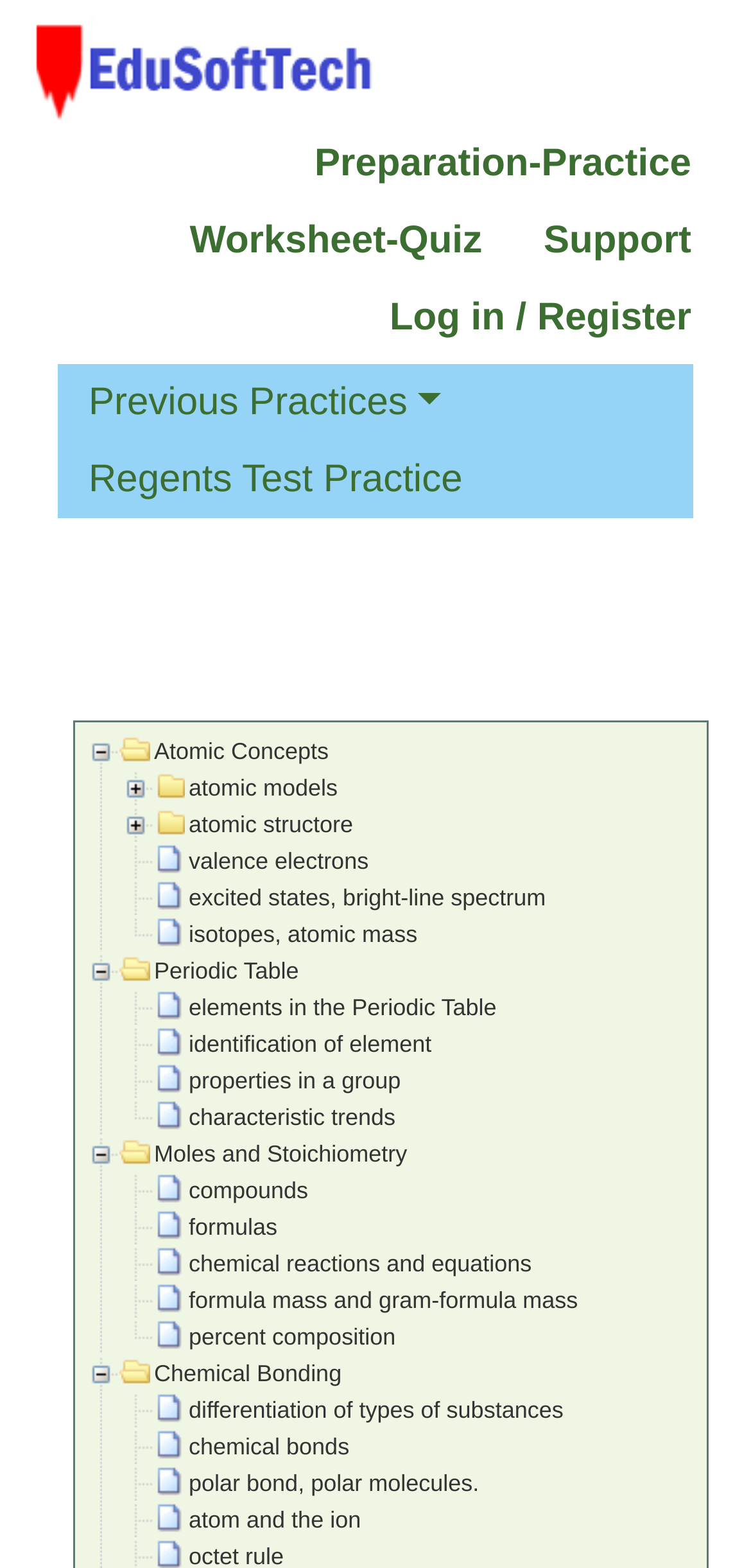Please specify the bounding box coordinates of the clickable region necessary for completing the following instruction: "Click on the 'Previous Practices' button". The coordinates must consist of four float numbers between 0 and 1, i.e., [left, top, right, bottom].

[0.077, 0.232, 0.627, 0.281]